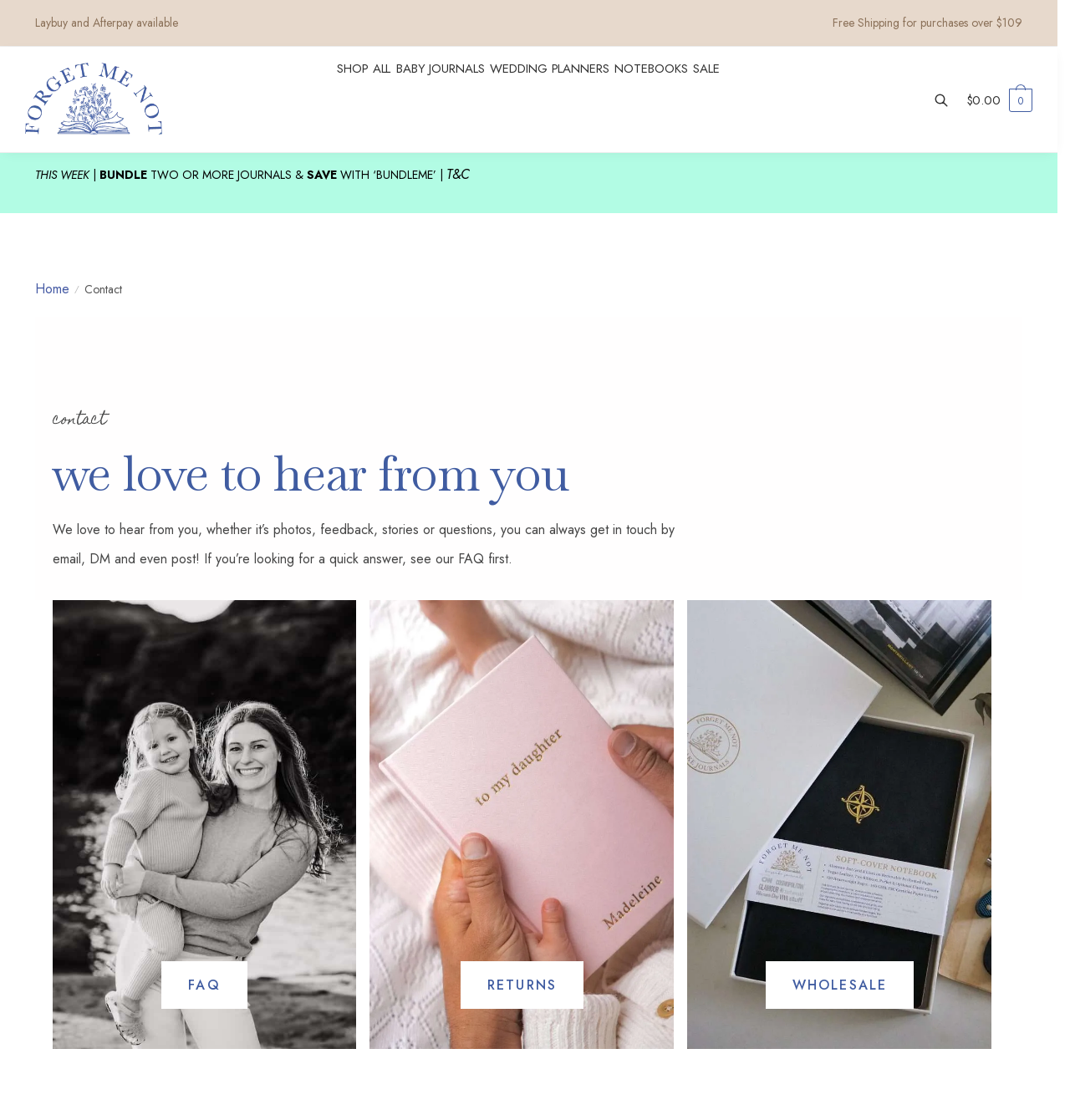Can you give a comprehensive explanation to the question given the content of the image?
What is the name of the company?

I found the answer by looking at the link element with the text 'Forget Me Not Journals' at the top of the page, which indicates that the name of the company is Forget Me Not Journals.